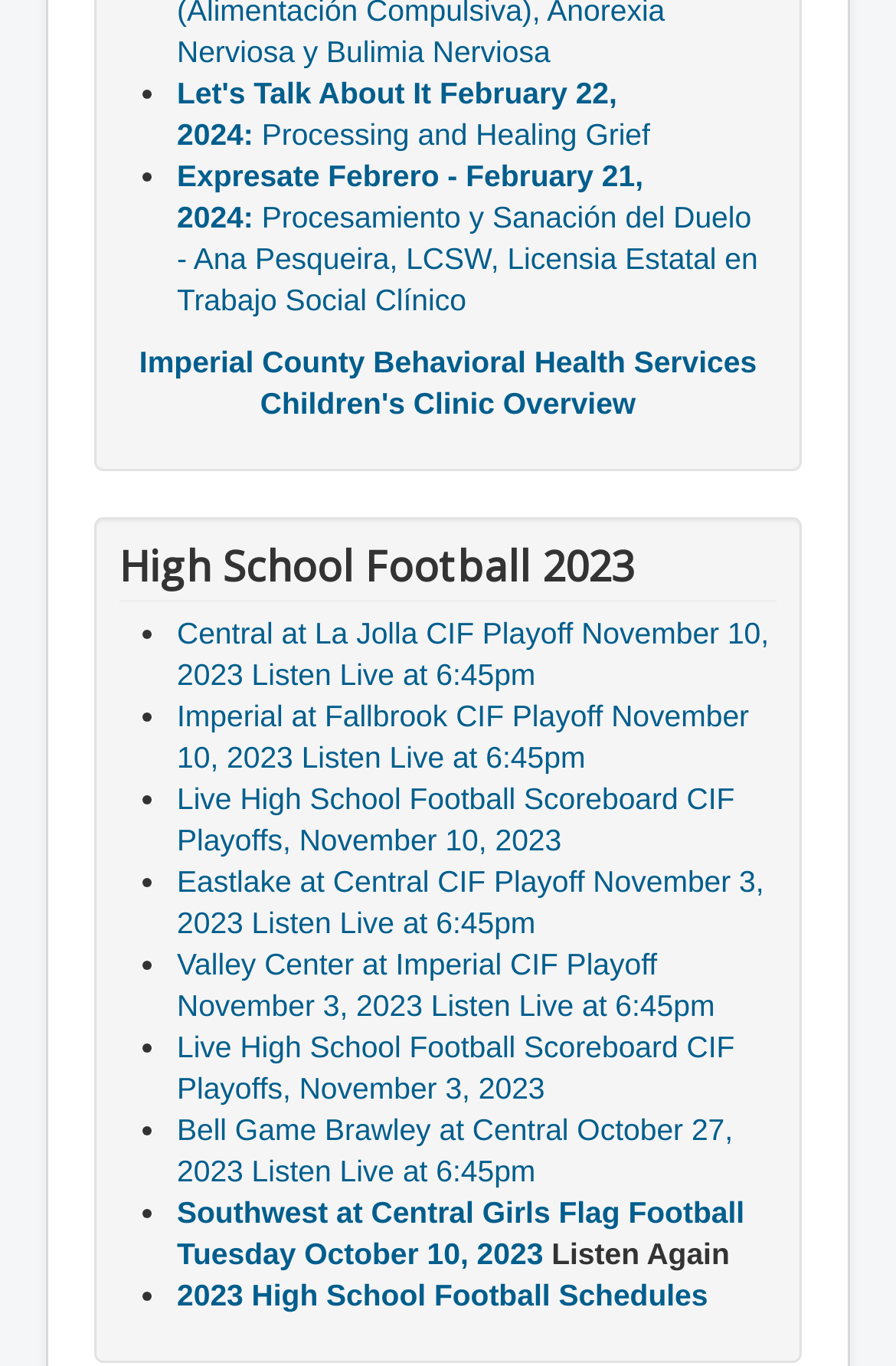Determine the bounding box coordinates of the region I should click to achieve the following instruction: "Listen to Central at La Jolla CIF Playoff November 10, 2023". Ensure the bounding box coordinates are four float numbers between 0 and 1, i.e., [left, top, right, bottom].

[0.197, 0.452, 0.858, 0.507]